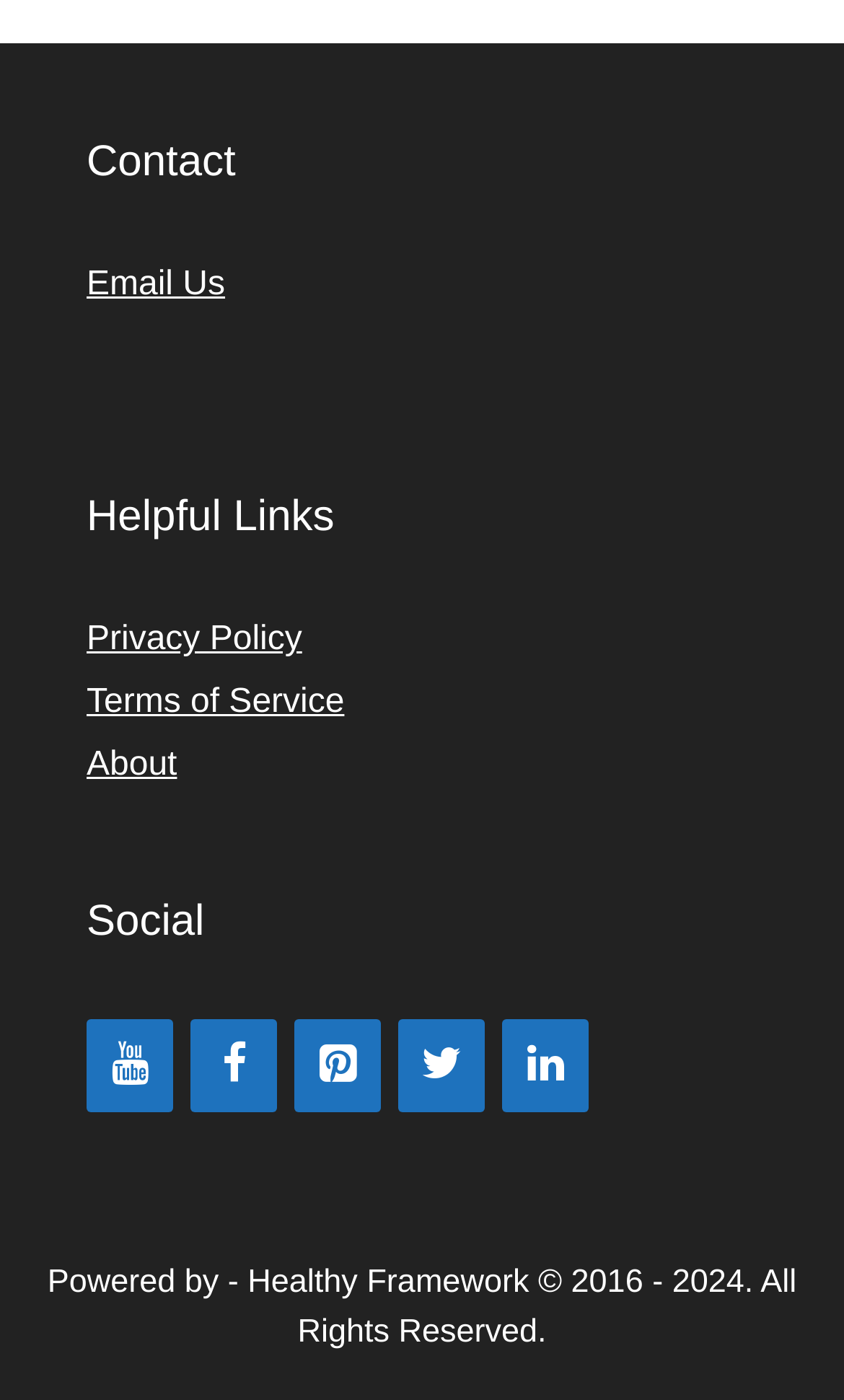Please mark the clickable region by giving the bounding box coordinates needed to complete this instruction: "view programs".

None